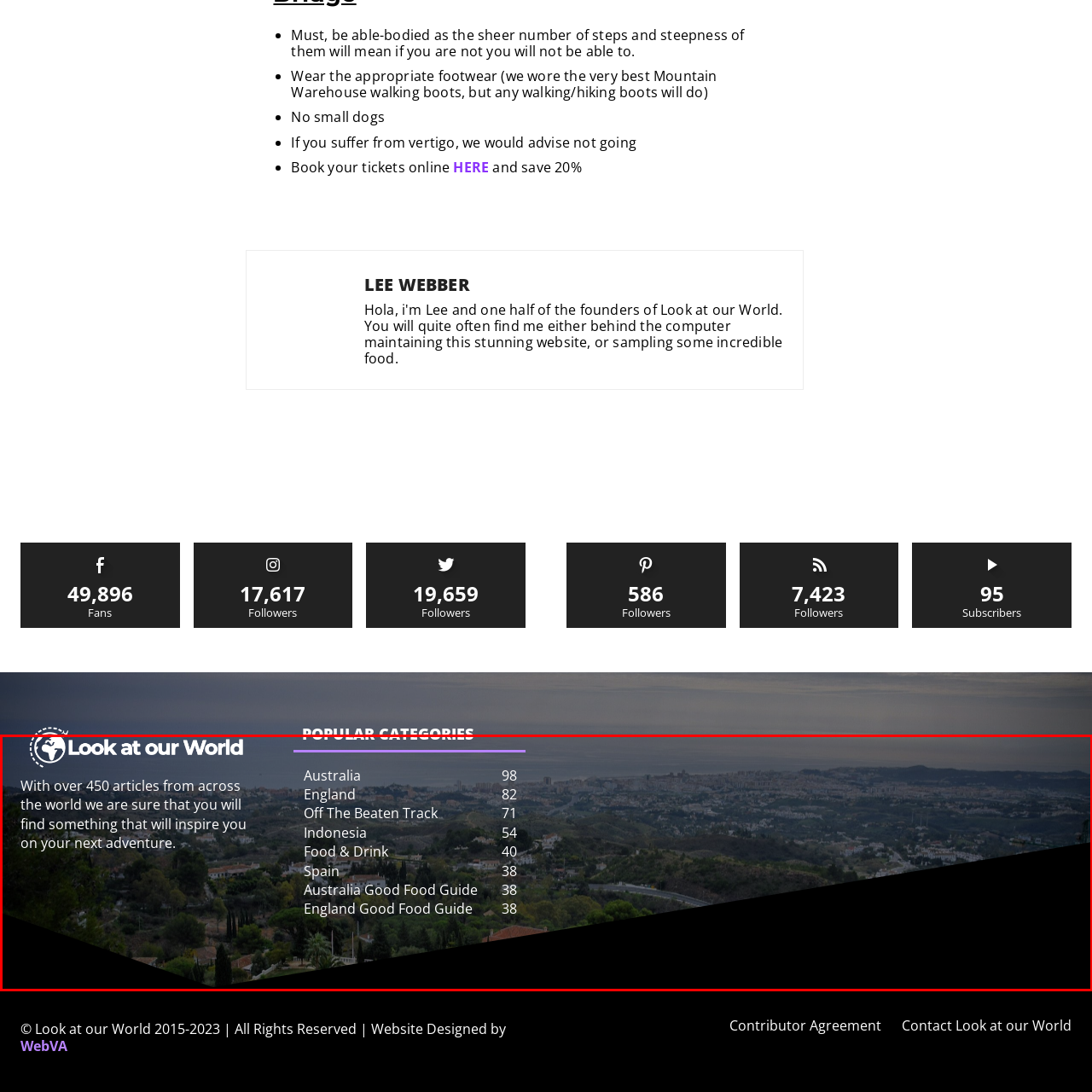Please look at the highlighted area within the red border and provide the answer to this question using just one word or phrase: 
What are the categories of travel topics listed?

Australia, England, Off The Beaten Track